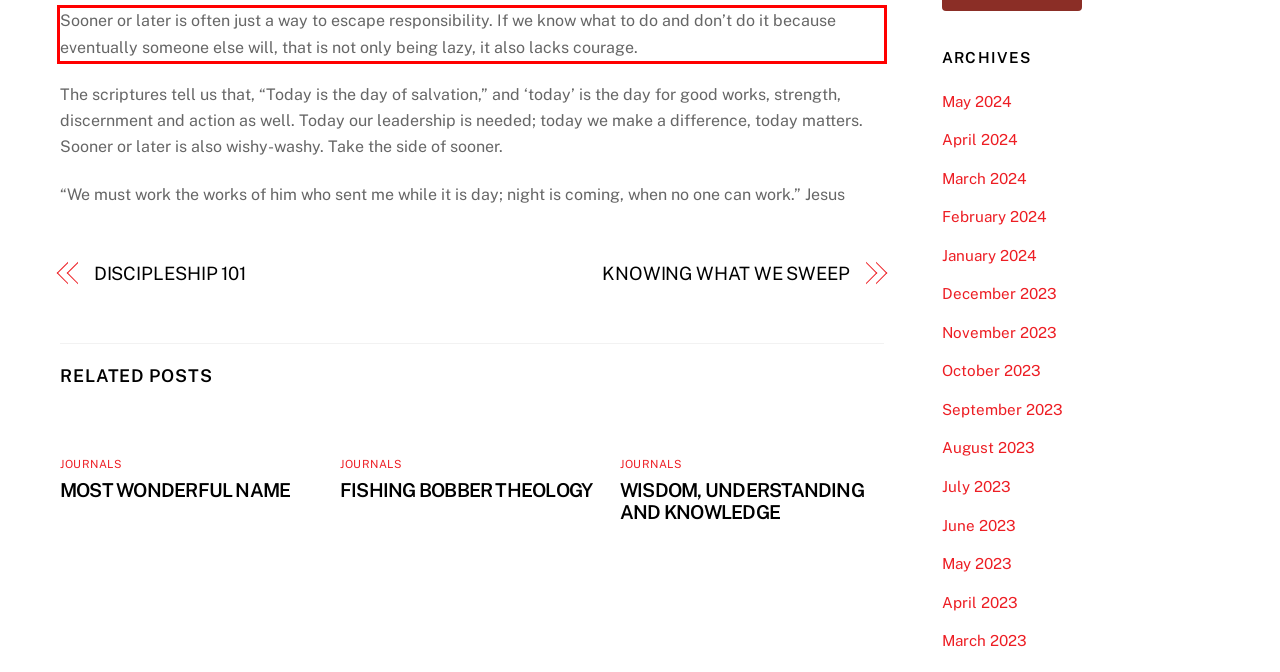Your task is to recognize and extract the text content from the UI element enclosed in the red bounding box on the webpage screenshot.

Sooner or later is often just a way to escape responsibility. If we know what to do and don’t do it because eventually someone else will, that is not only being lazy, it also lacks courage.